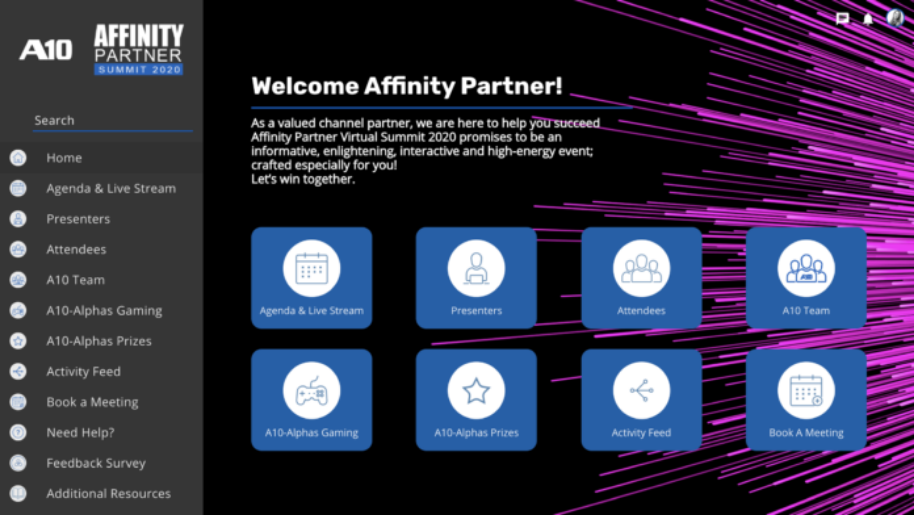Utilize the details in the image to thoroughly answer the following question: How many options are available in the vertical navigation menu?

The caption lists out the options available in the vertical navigation menu, which are 'Home', 'Agenda & Live Stream', 'Presenters', 'Attendees', 'A10 Team', 'A10-Alphas Gaming', 'A10-Alphas Prizes', 'Activity Feed', 'Book a Meeting', 'Need Help?', and 'Feedback Survey'. Counting these options, there are a total of 12 options available in the menu.